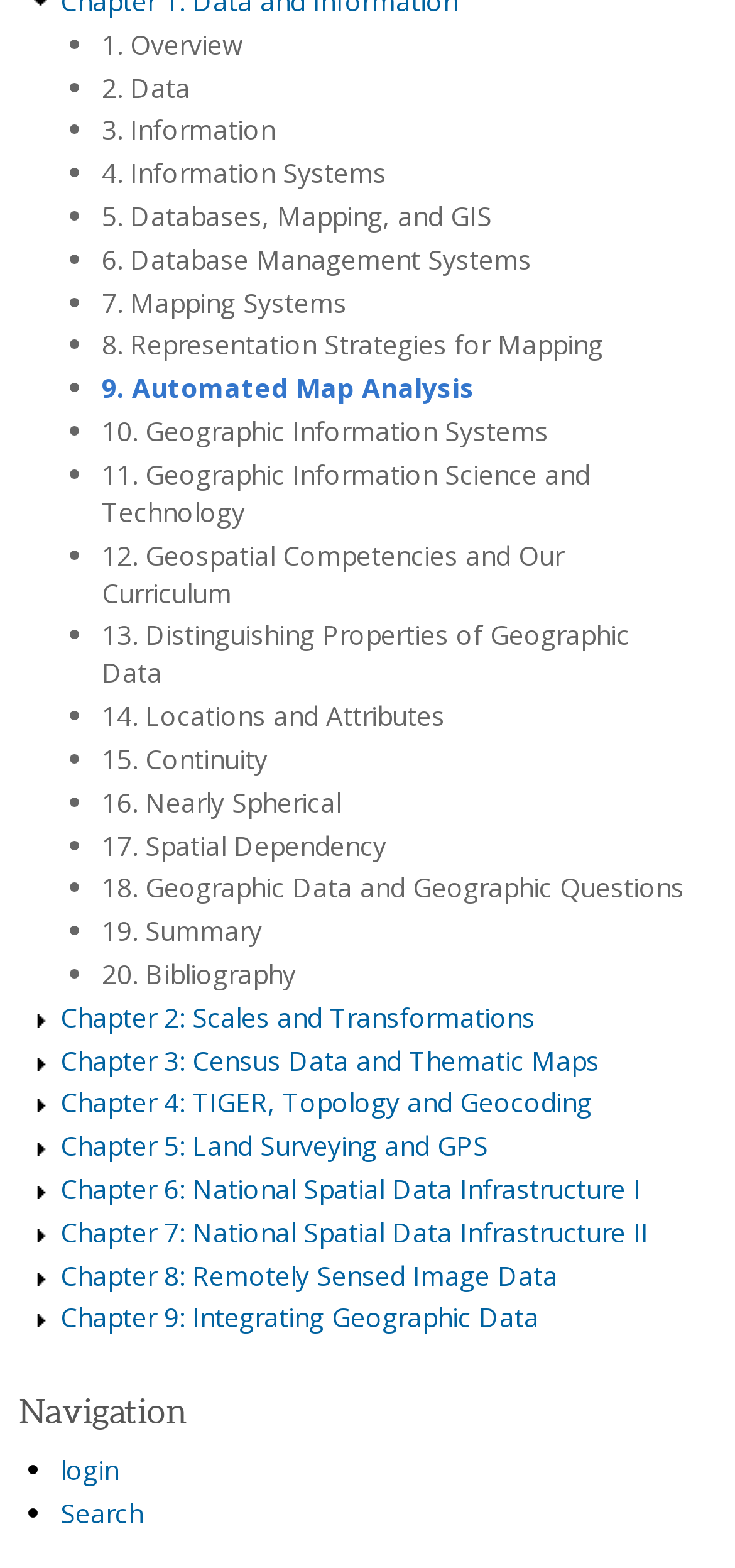How many sections are there in the list?
Please provide a comprehensive answer based on the information in the image.

I counted the number of links in the list, starting from '1. Overview' to '20. Bibliography', and found 20 sections in total.